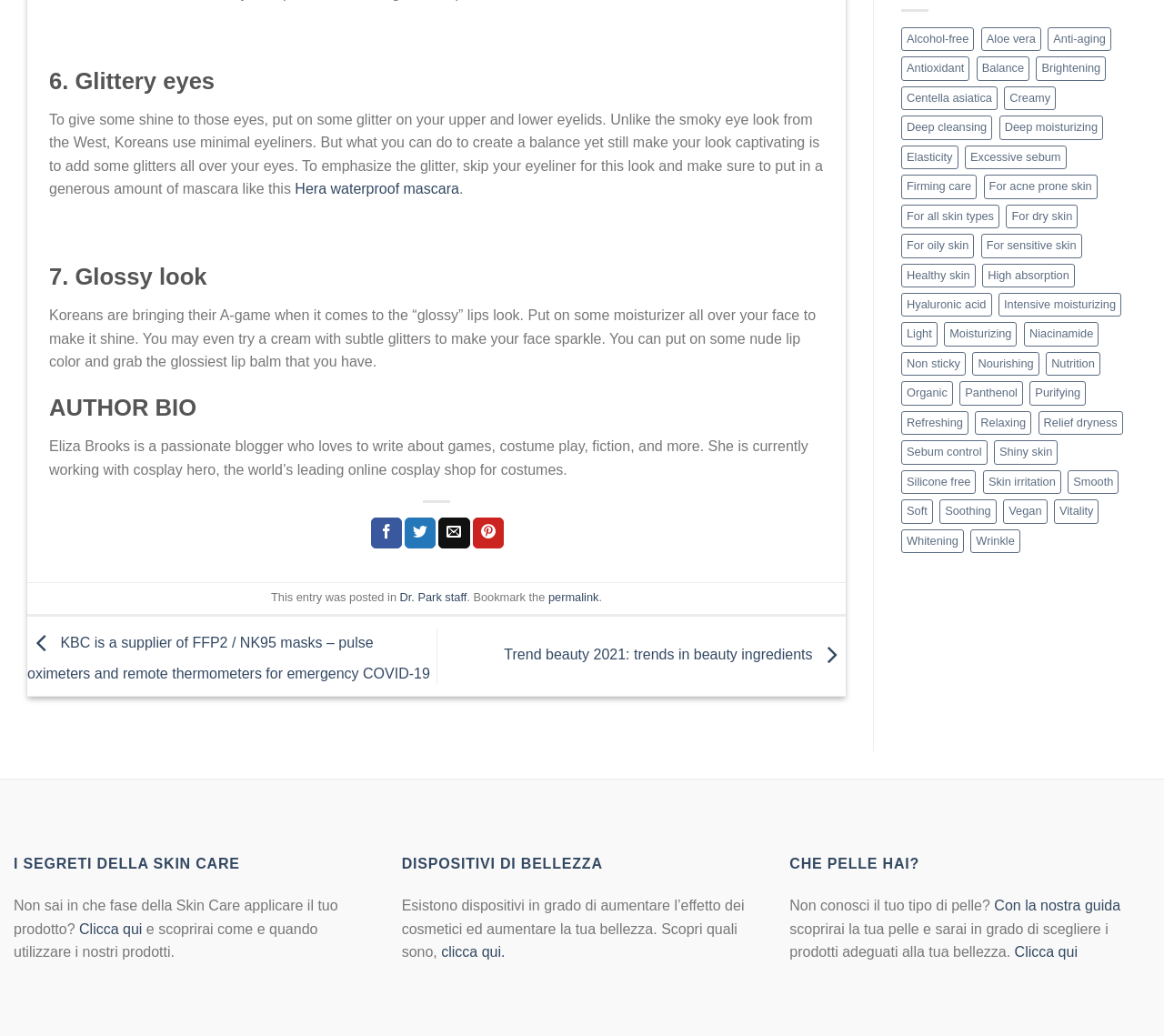Specify the bounding box coordinates of the element's region that should be clicked to achieve the following instruction: "Learn about the author Eliza Brooks". The bounding box coordinates consist of four float numbers between 0 and 1, in the format [left, top, right, bottom].

[0.042, 0.423, 0.694, 0.46]